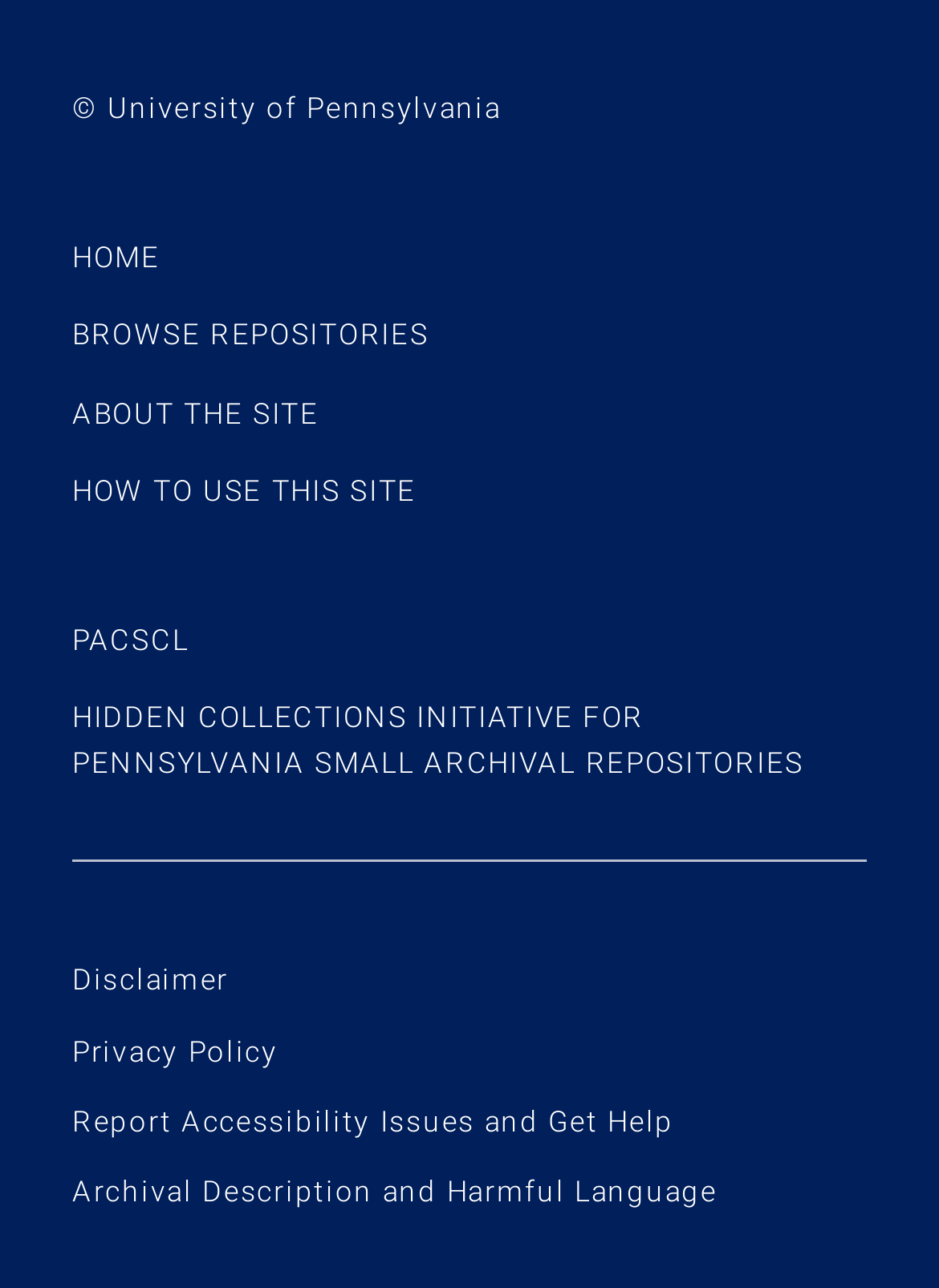What is the last link in the 'Policy links' section?
Answer with a single word or phrase by referring to the visual content.

Archival Description and Harmful Language